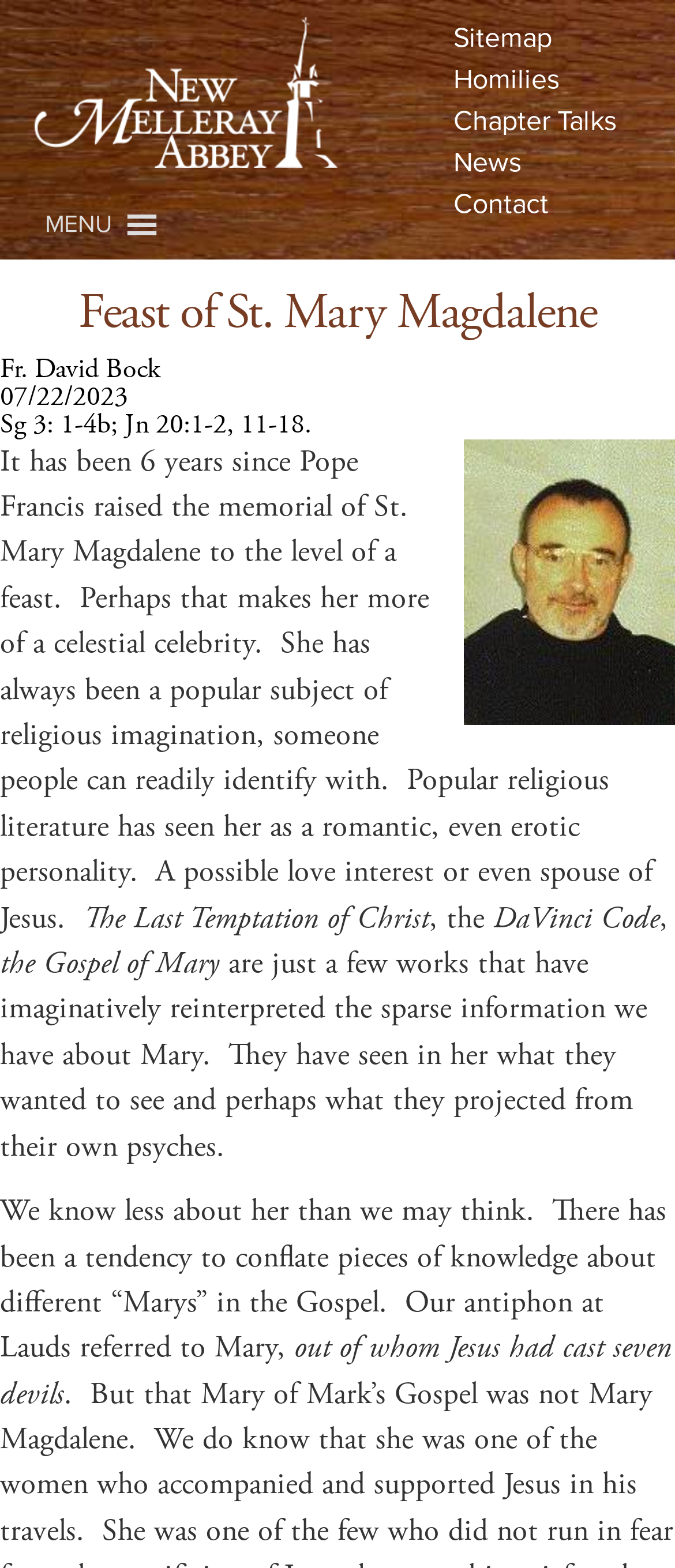What is the scripture reference mentioned in the homily?
Answer the question with as much detail as you can, using the image as a reference.

I found the scripture reference mentioned in the homily by looking at the complementary text element that contains the static text 'Sg 3: 1-4b; Jn 20:1-2, 11-18'.